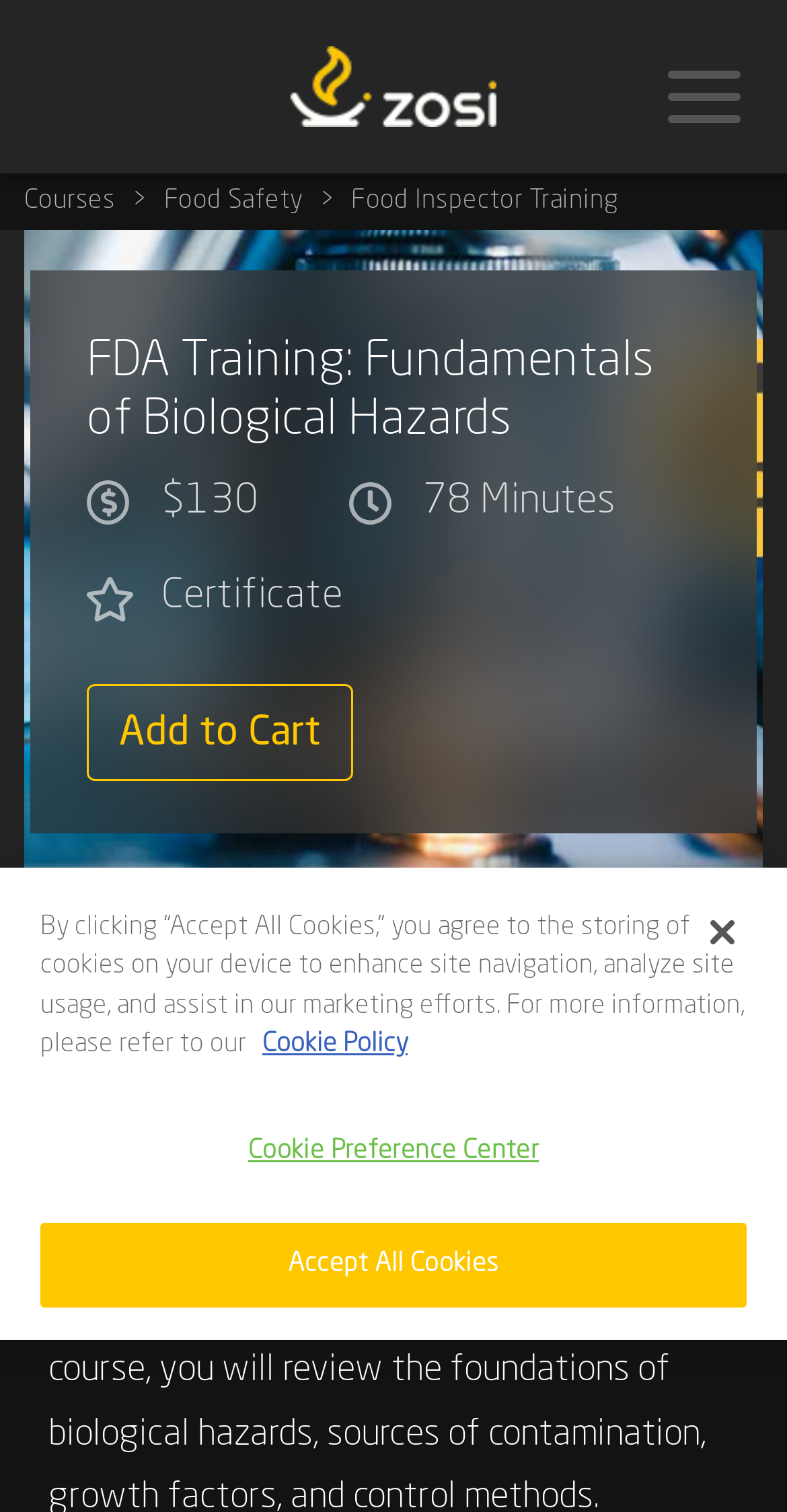What is the purpose of the 'Add to Cart' button?
Look at the image and respond with a one-word or short-phrase answer.

To purchase the course